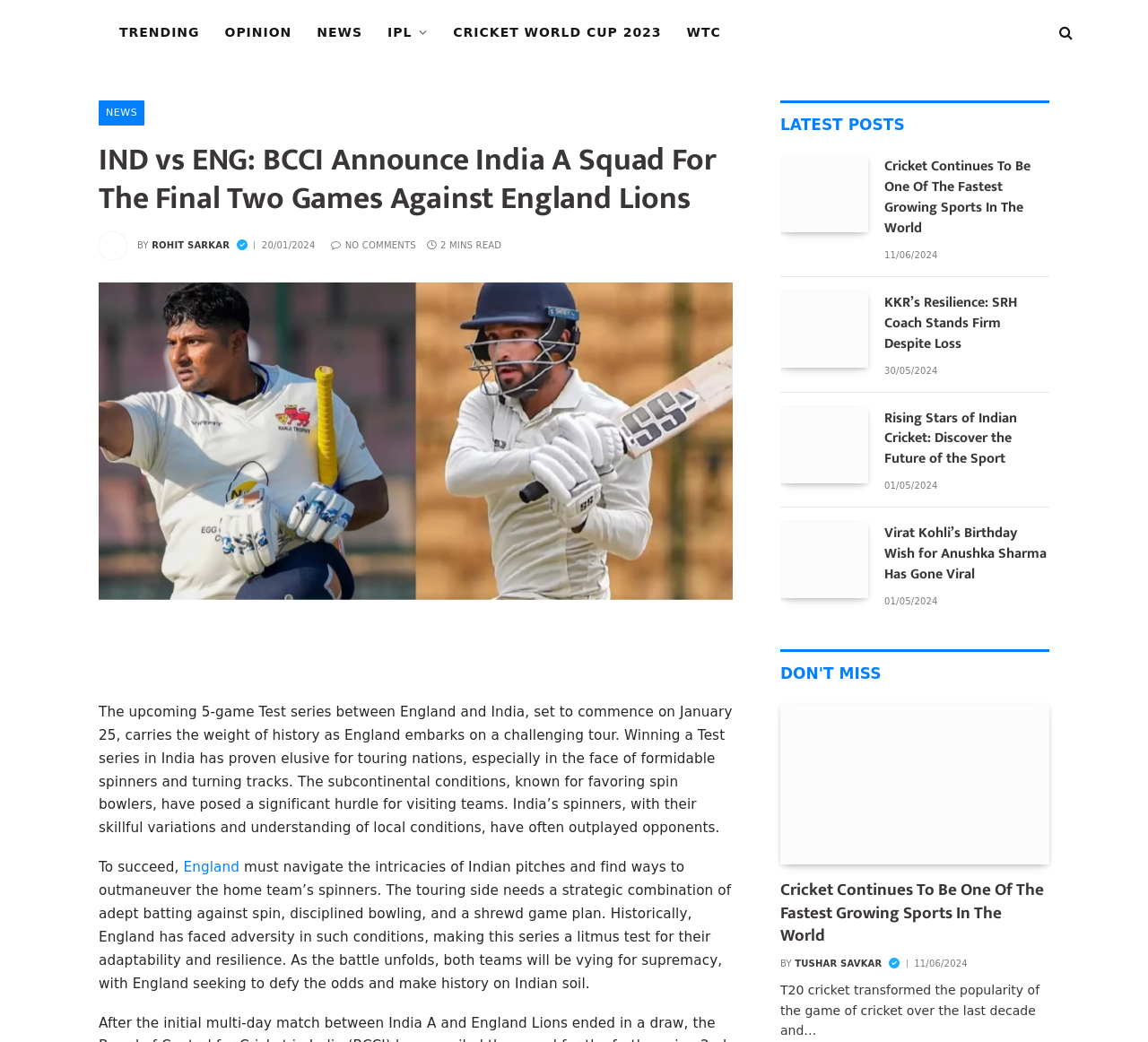Identify the bounding box coordinates of the part that should be clicked to carry out this instruction: "Read the article about IND vs ENG".

[0.086, 0.135, 0.638, 0.209]